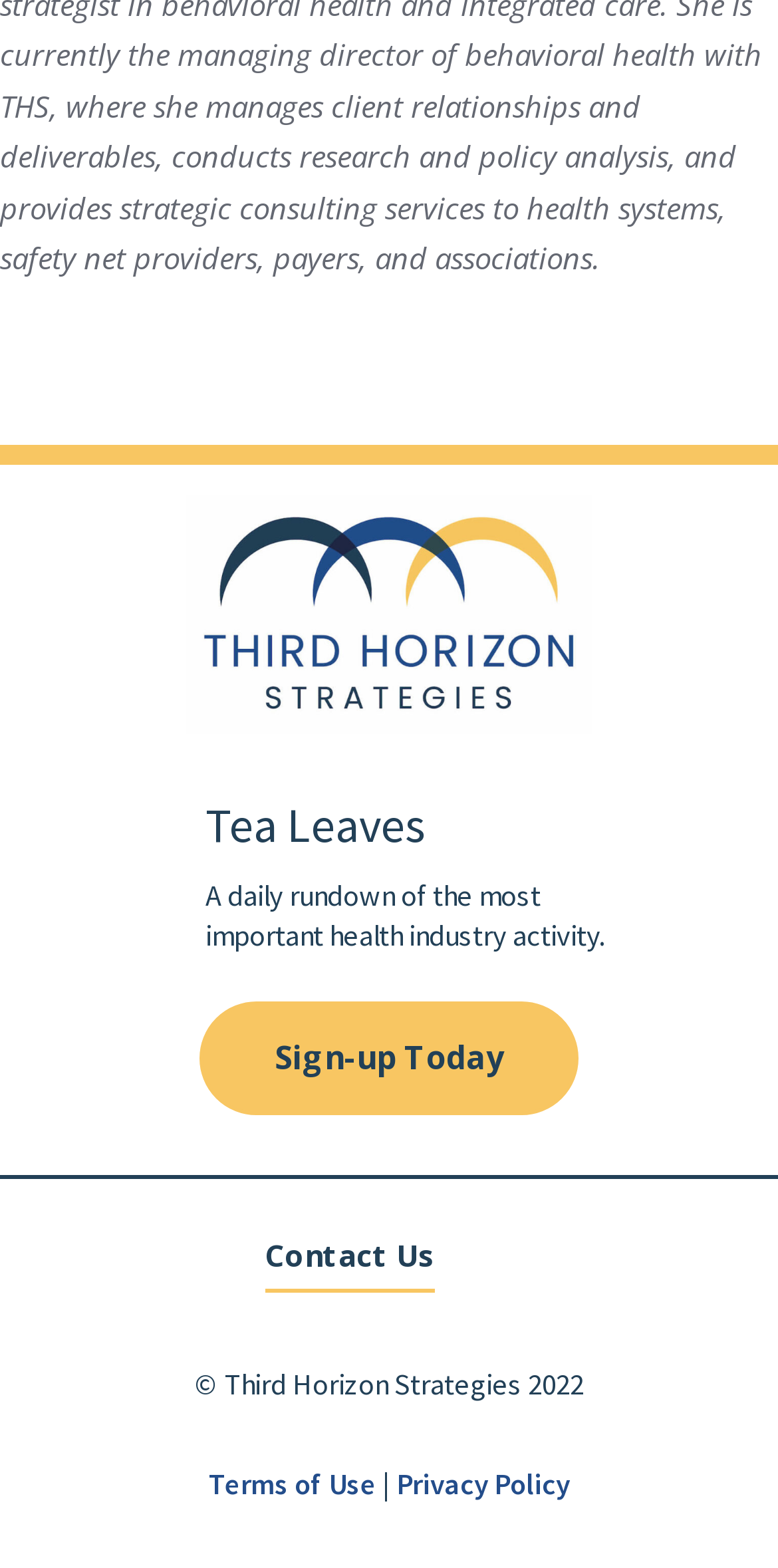Find the bounding box of the web element that fits this description: "ESRI Silverlight API".

None